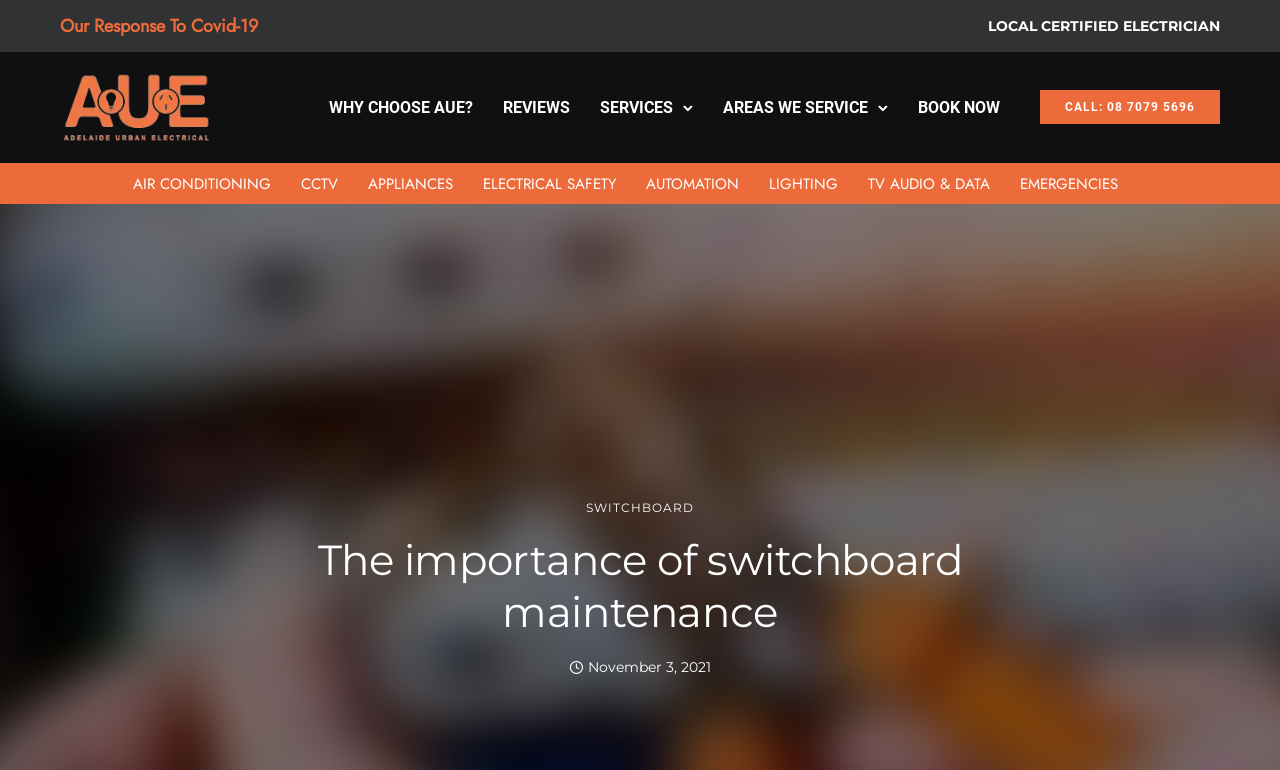Can I book an appointment online?
Use the information from the image to give a detailed answer to the question.

I found a link on the webpage that says 'BOOK NOW', which implies that I can book an appointment online through this link.